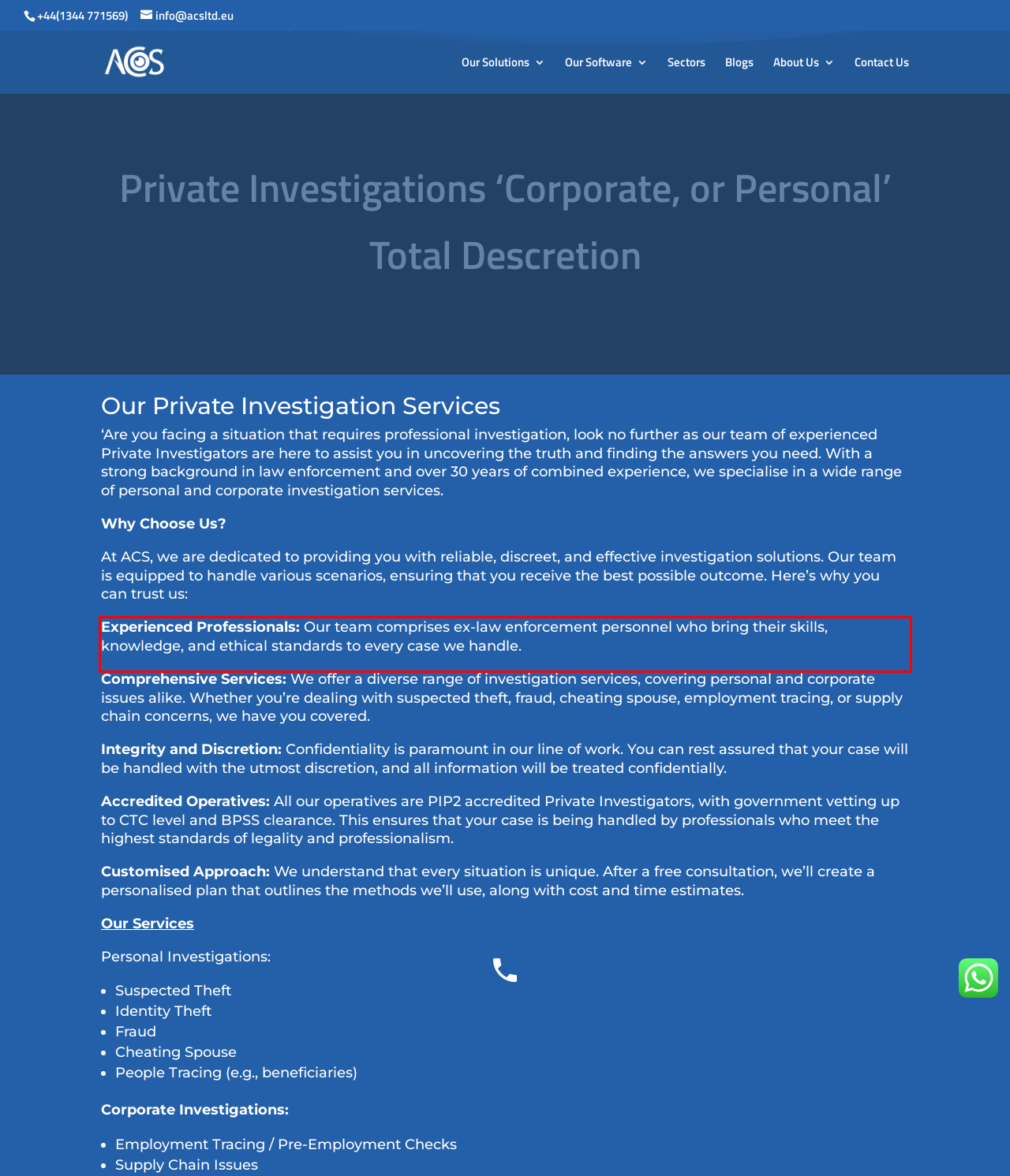Examine the screenshot of the webpage, locate the red bounding box, and perform OCR to extract the text contained within it.

Experienced Professionals: Our team comprises ex-law enforcement personnel who bring their skills, knowledge, and ethical standards to every case we handle.